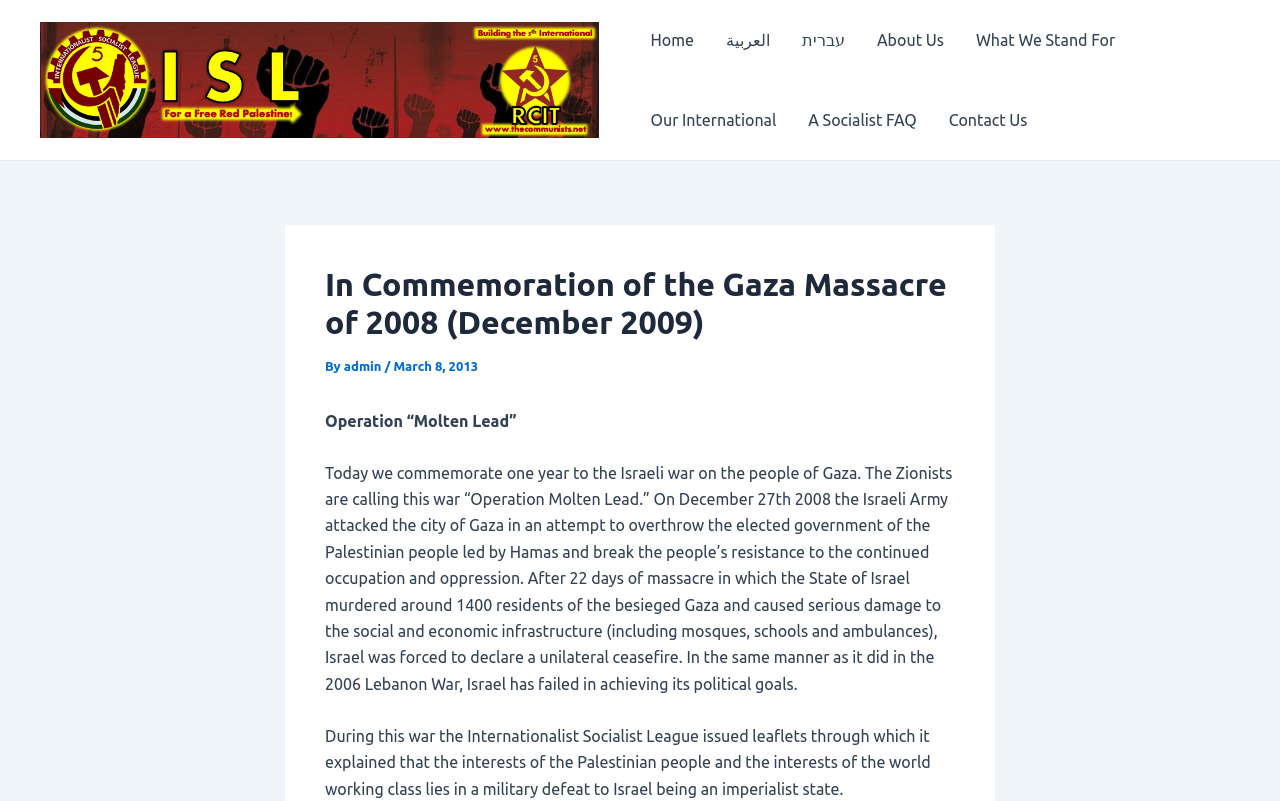Determine the bounding box coordinates of the clickable region to follow the instruction: "Click the Contact Us link".

[0.729, 0.1, 0.803, 0.2]